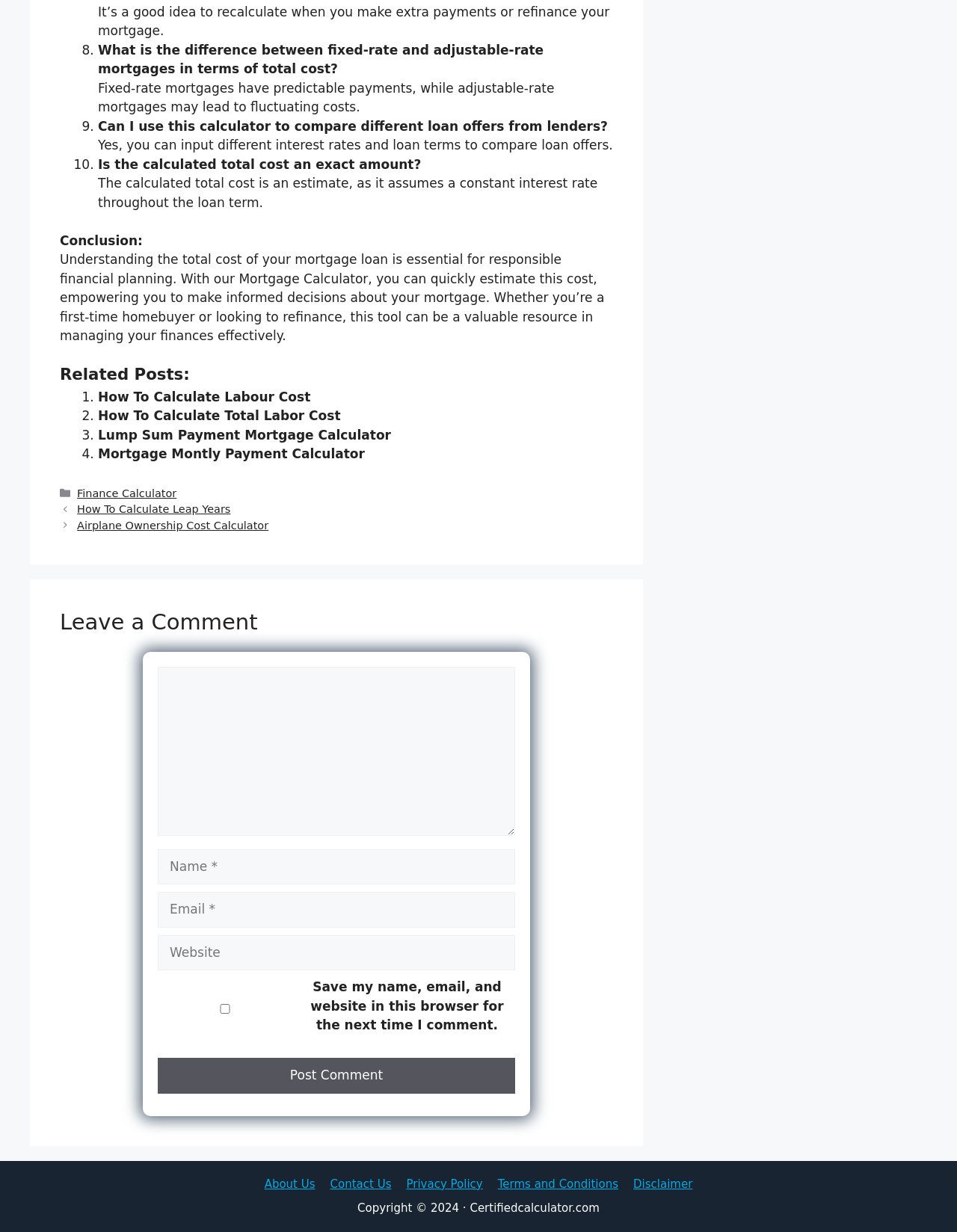Determine the bounding box coordinates of the clickable element necessary to fulfill the instruction: "Check the 'Save my name, email, and website in this browser for the next time I comment.' checkbox". Provide the coordinates as four float numbers within the 0 to 1 range, i.e., [left, top, right, bottom].

[0.165, 0.815, 0.306, 0.823]